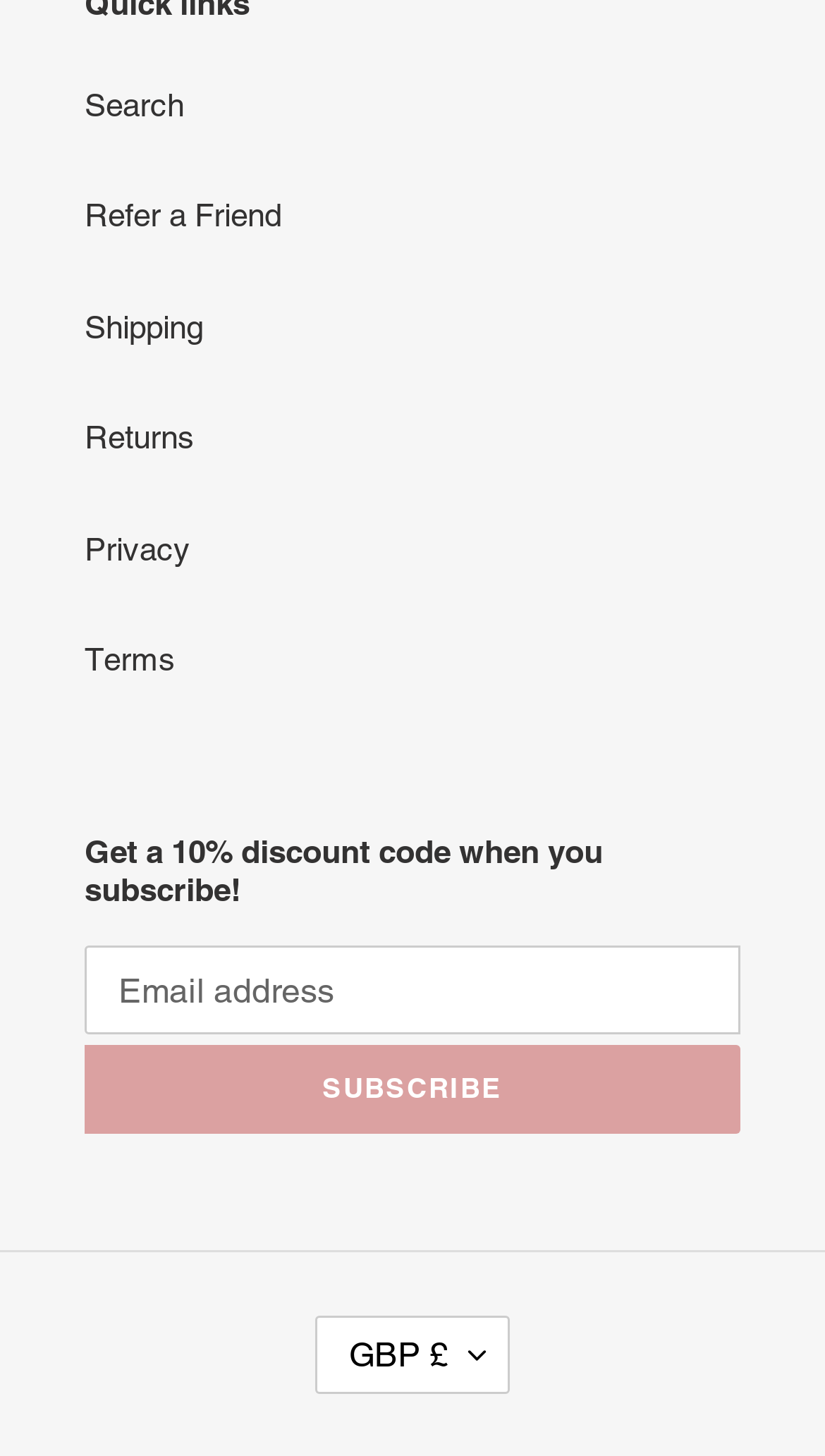Please determine the bounding box coordinates of the element's region to click for the following instruction: "View solutions".

None